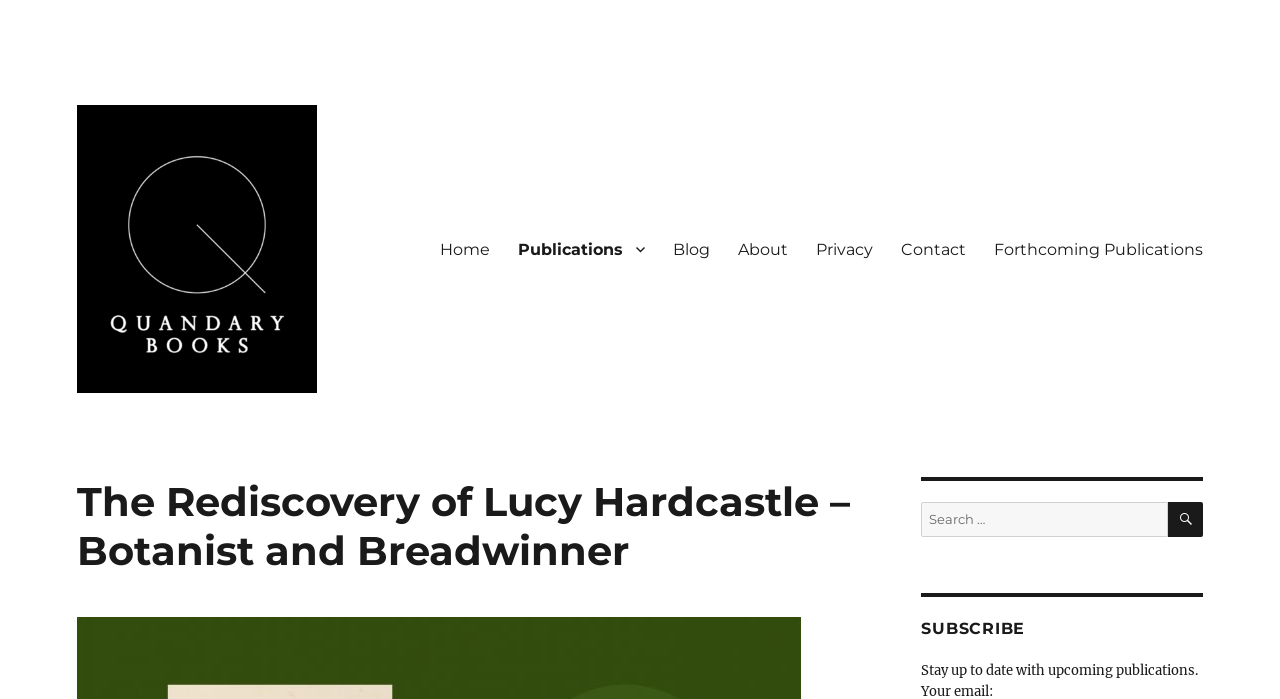Explain in detail what you observe on this webpage.

This webpage is about Quandary Books, a Derbyshire publisher, and features a specific book titled "The Rediscovery of Lucy Hardcastle - Botanist and Breadwinner". At the top left corner, there is a link to Quandary Books accompanied by an image of the same name. Below this, there is a static text "A Derbyshire Publisher". 

On the top right side, there is a primary navigation menu with 7 links: "Home", "Publications" with an icon, "Blog", "About", "Privacy", "Contact", and "Forthcoming Publications". 

Below the navigation menu, there is a large heading that spans almost the entire width of the page, which is the title of the book. 

On the bottom right side, there is a search function with a text input field and a search button with a magnifying glass icon. Above the search function, there is a heading "SUBSCRIBE" and a static text that invites users to stay up to date with upcoming publications.